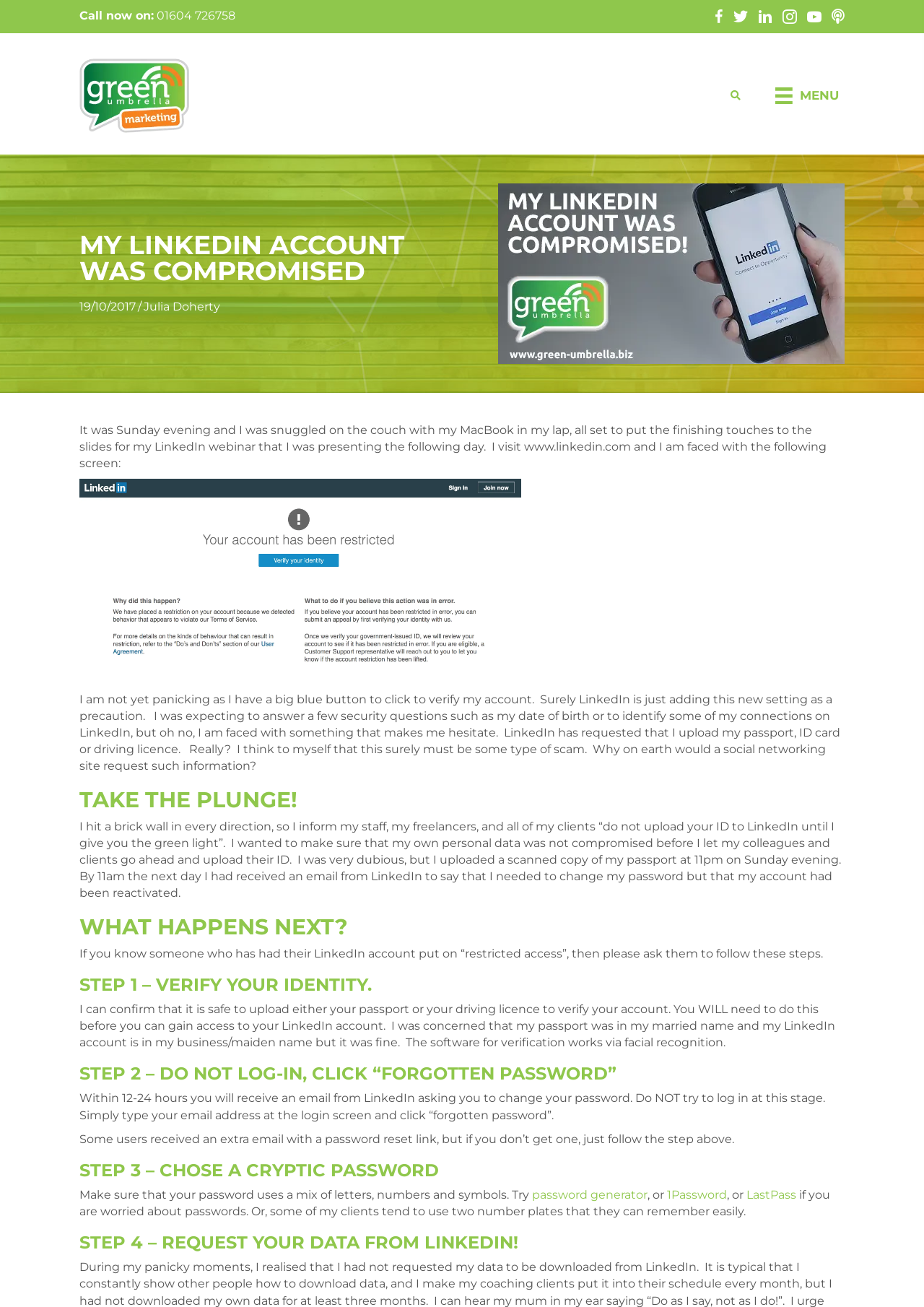Extract the bounding box for the UI element that matches this description: "title="GU_Marketing_Logo"".

[0.086, 0.067, 0.205, 0.078]